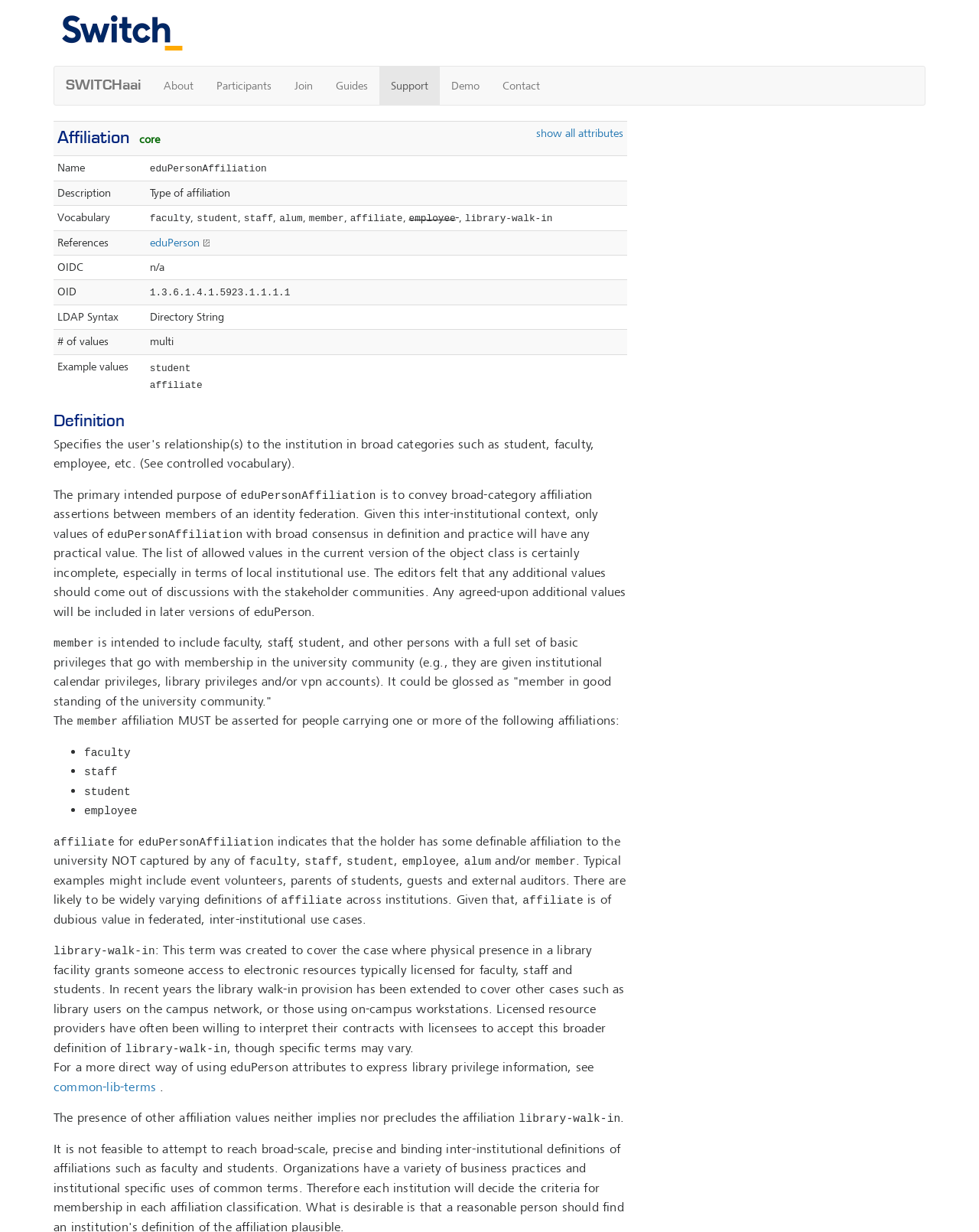Identify the coordinates of the bounding box for the element that must be clicked to accomplish the instruction: "Expand the topic details".

None